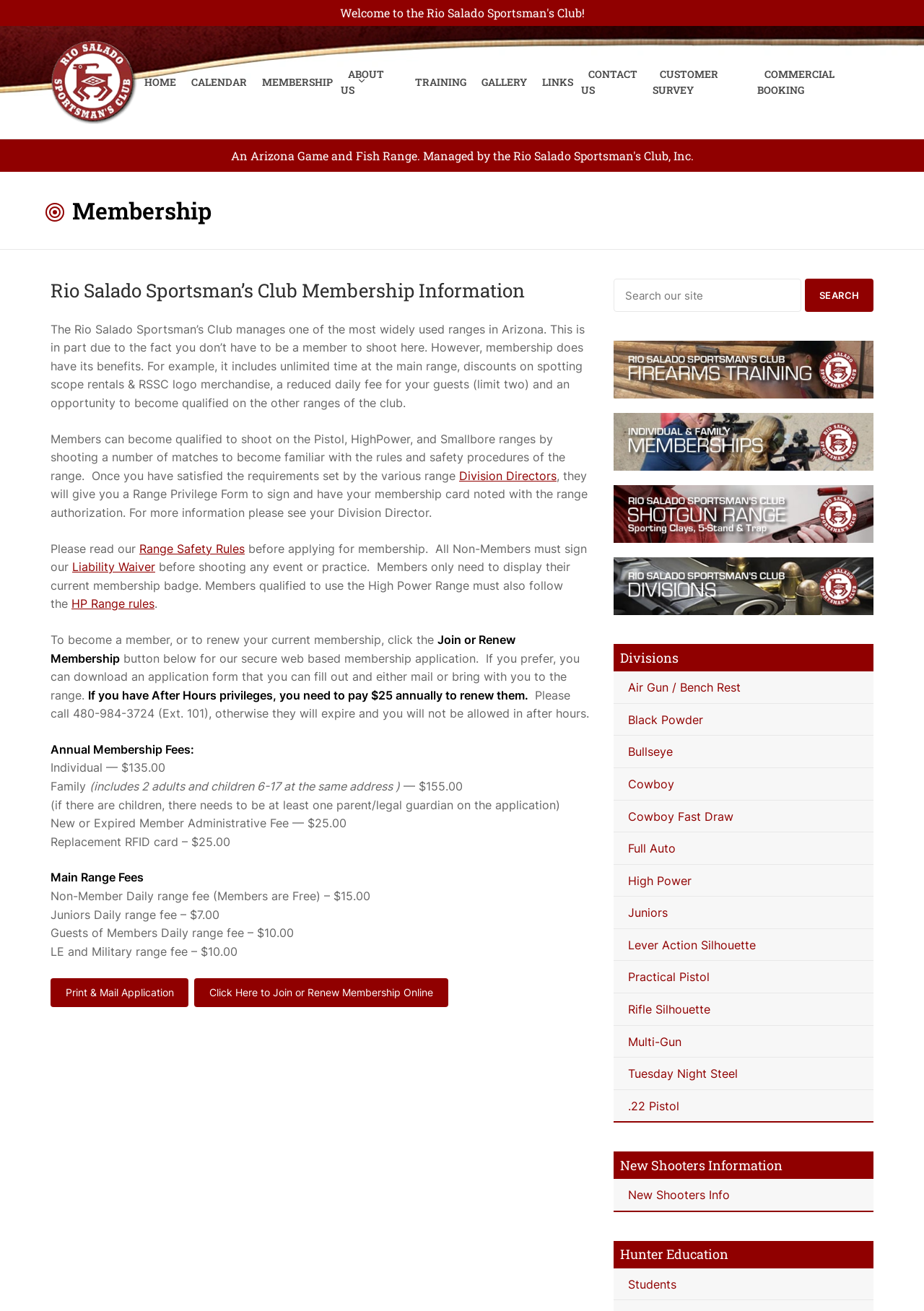How much does an individual membership cost?
Give a detailed response to the question by analyzing the screenshot.

The webpage lists the annual membership fees, including individual membership, which costs $135.00.